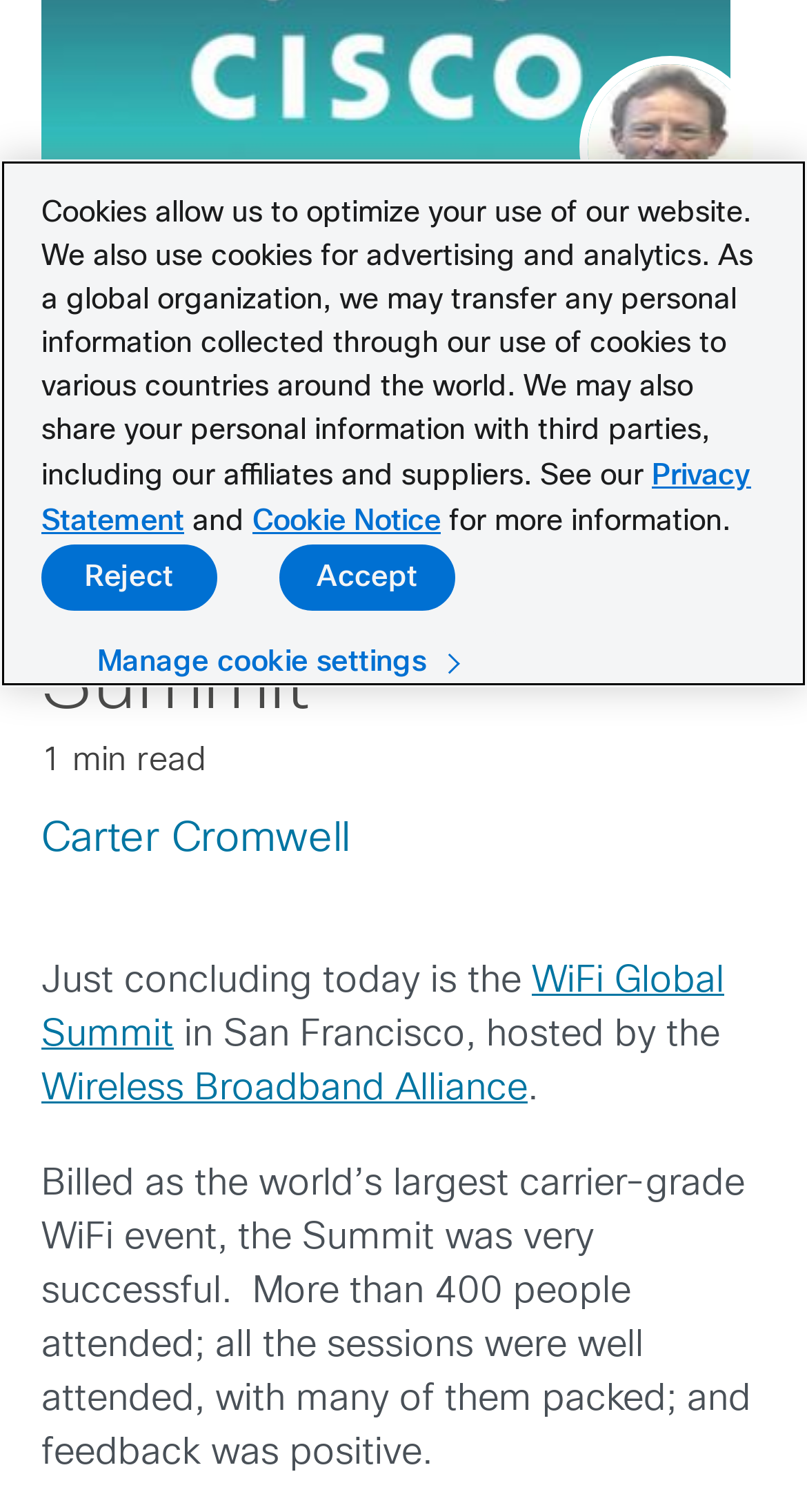Find the bounding box coordinates for the UI element whose description is: "WiFi Global Summit". The coordinates should be four float numbers between 0 and 1, in the format [left, top, right, bottom].

[0.051, 0.483, 0.897, 0.541]